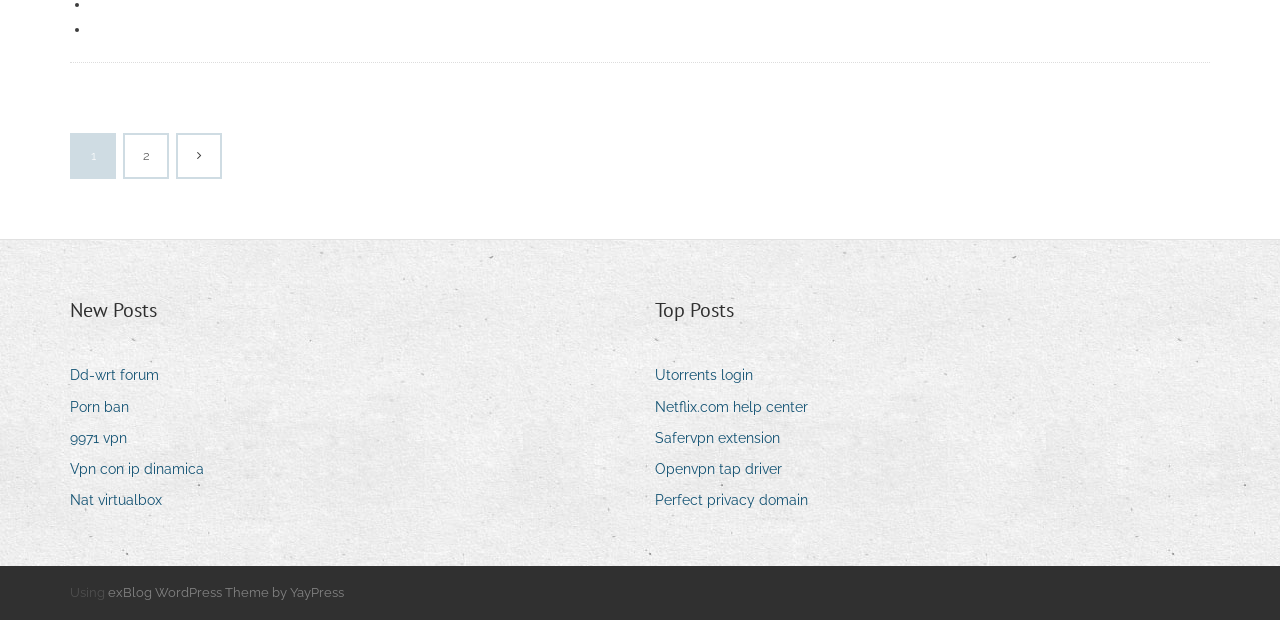Provide a one-word or brief phrase answer to the question:
How many links are there in the 'Top Posts' section?

5